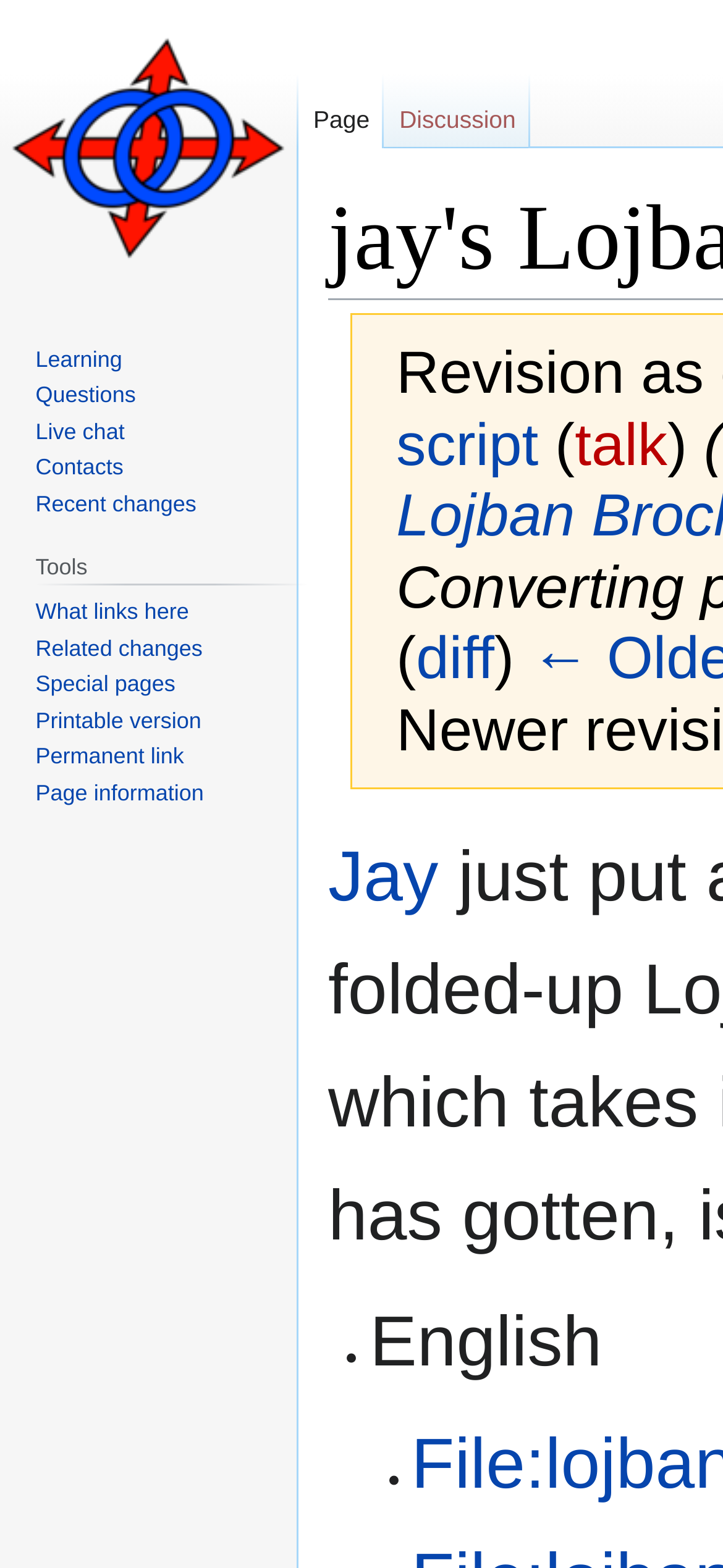Reply to the question with a brief word or phrase: What is the last link in the 'Navigation' section?

Recent changes